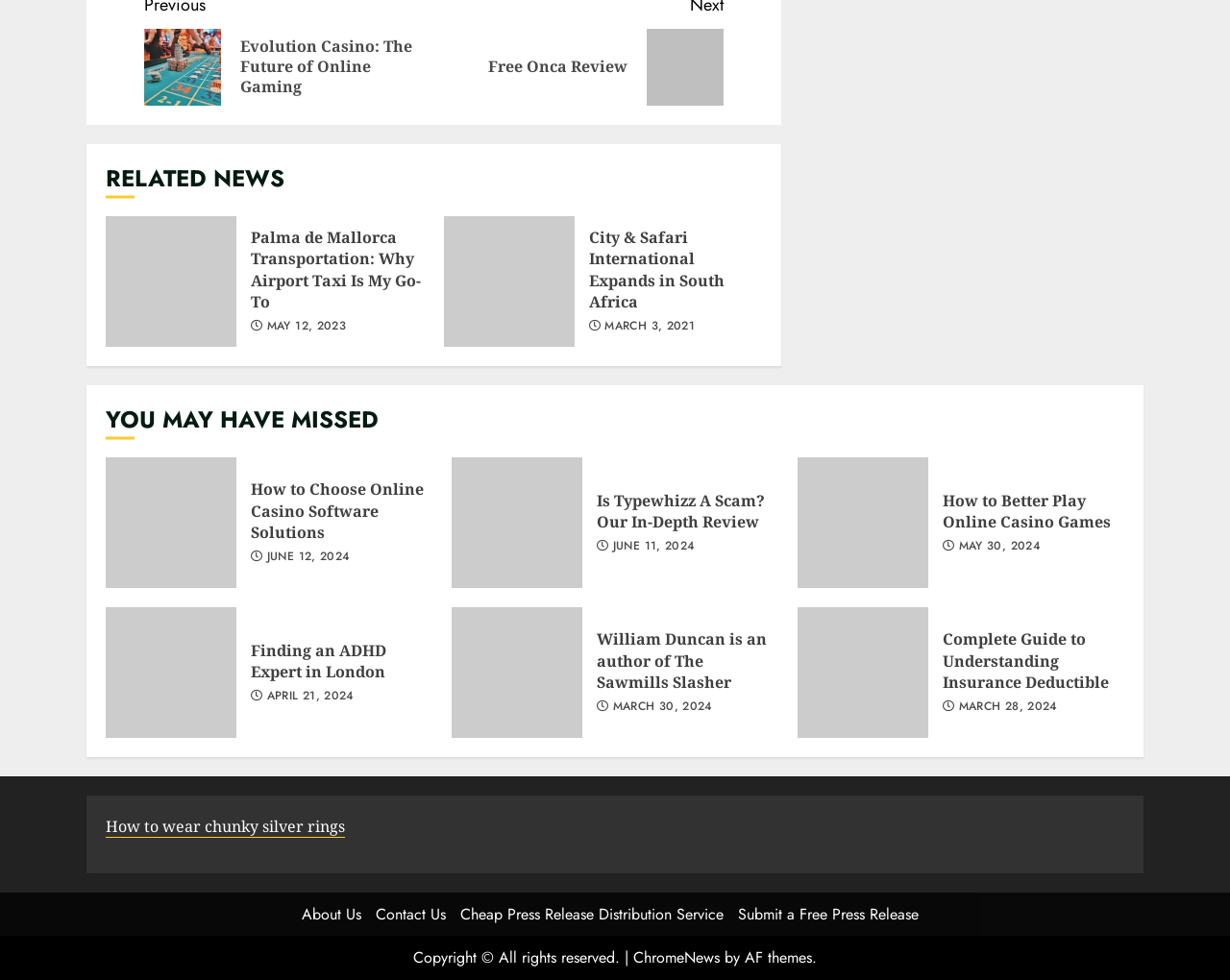Specify the bounding box coordinates of the area to click in order to follow the given instruction: "Click on the 'View All Posts' button."

None